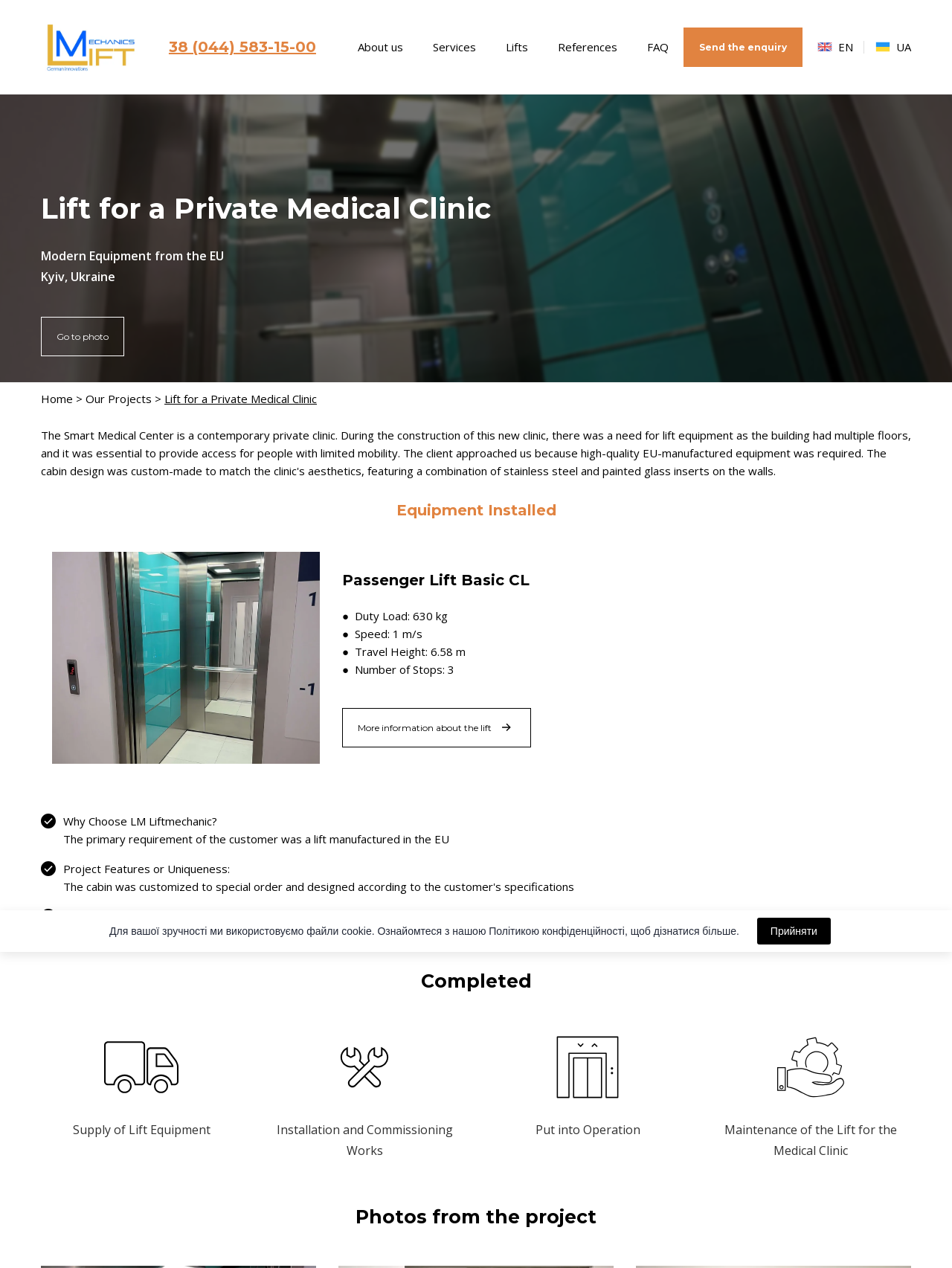Please predict the bounding box coordinates of the element's region where a click is necessary to complete the following instruction: "Read the 'About Davenport' article". The coordinates should be represented by four float numbers between 0 and 1, i.e., [left, top, right, bottom].

None